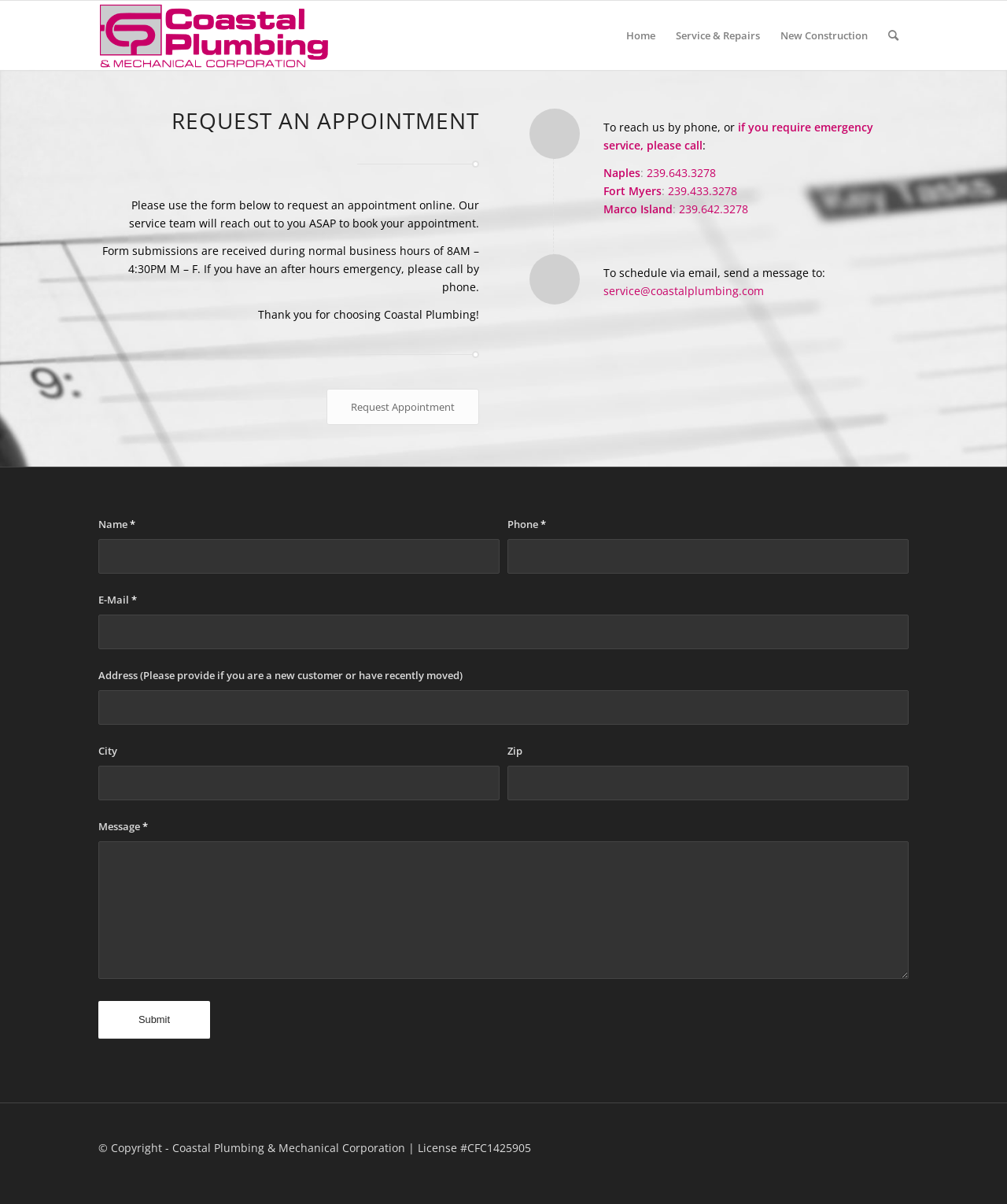Please give a concise answer to this question using a single word or phrase: 
What is the purpose of the form?

To request an appointment online